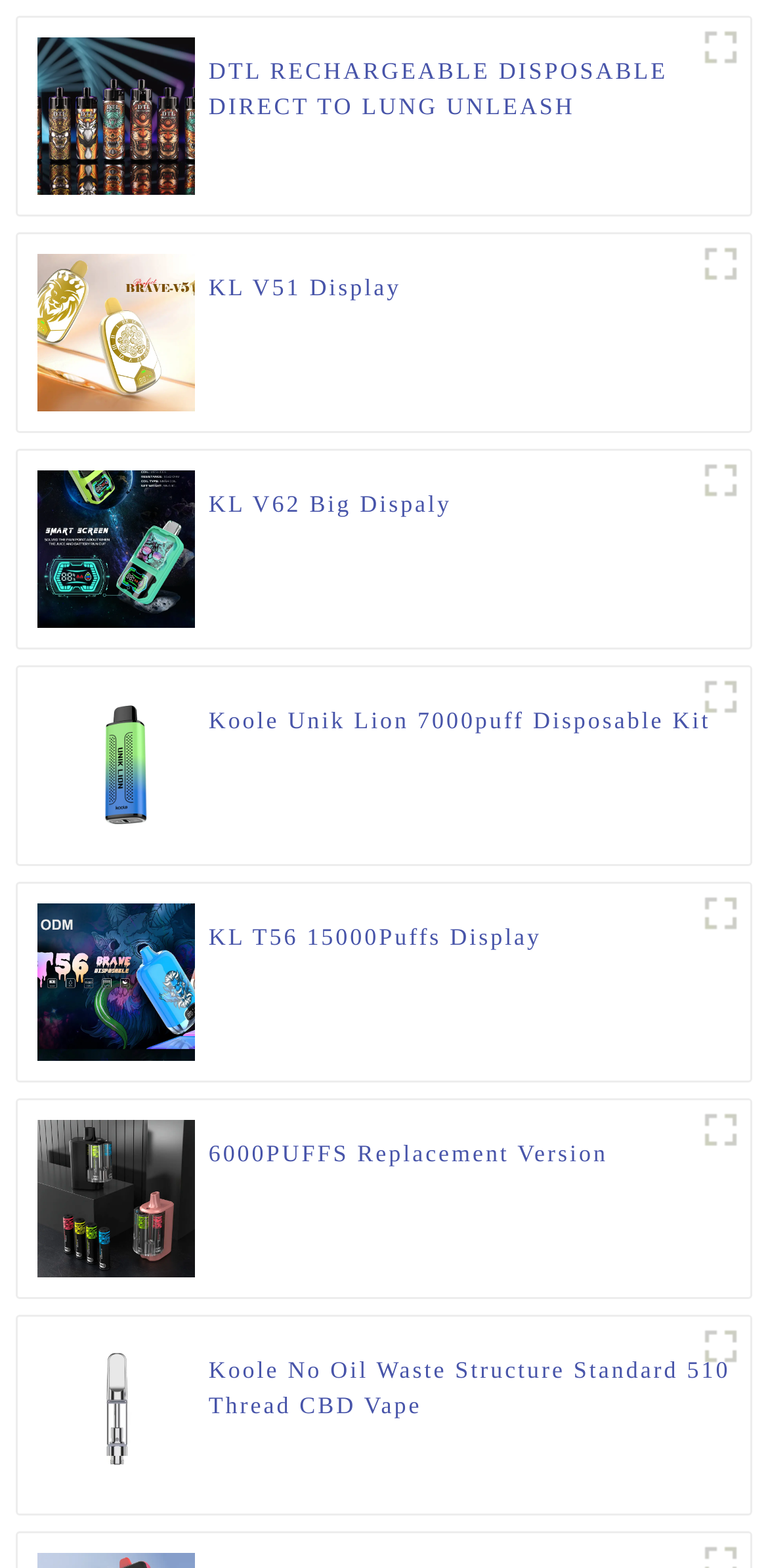What is the primary function of this webpage?
Look at the webpage screenshot and answer the question with a detailed explanation.

The presence of product images, headings, and links suggests that this webpage is an e-commerce platform, allowing users to browse and purchase vape products. The layout and organization of the products also support this conclusion.